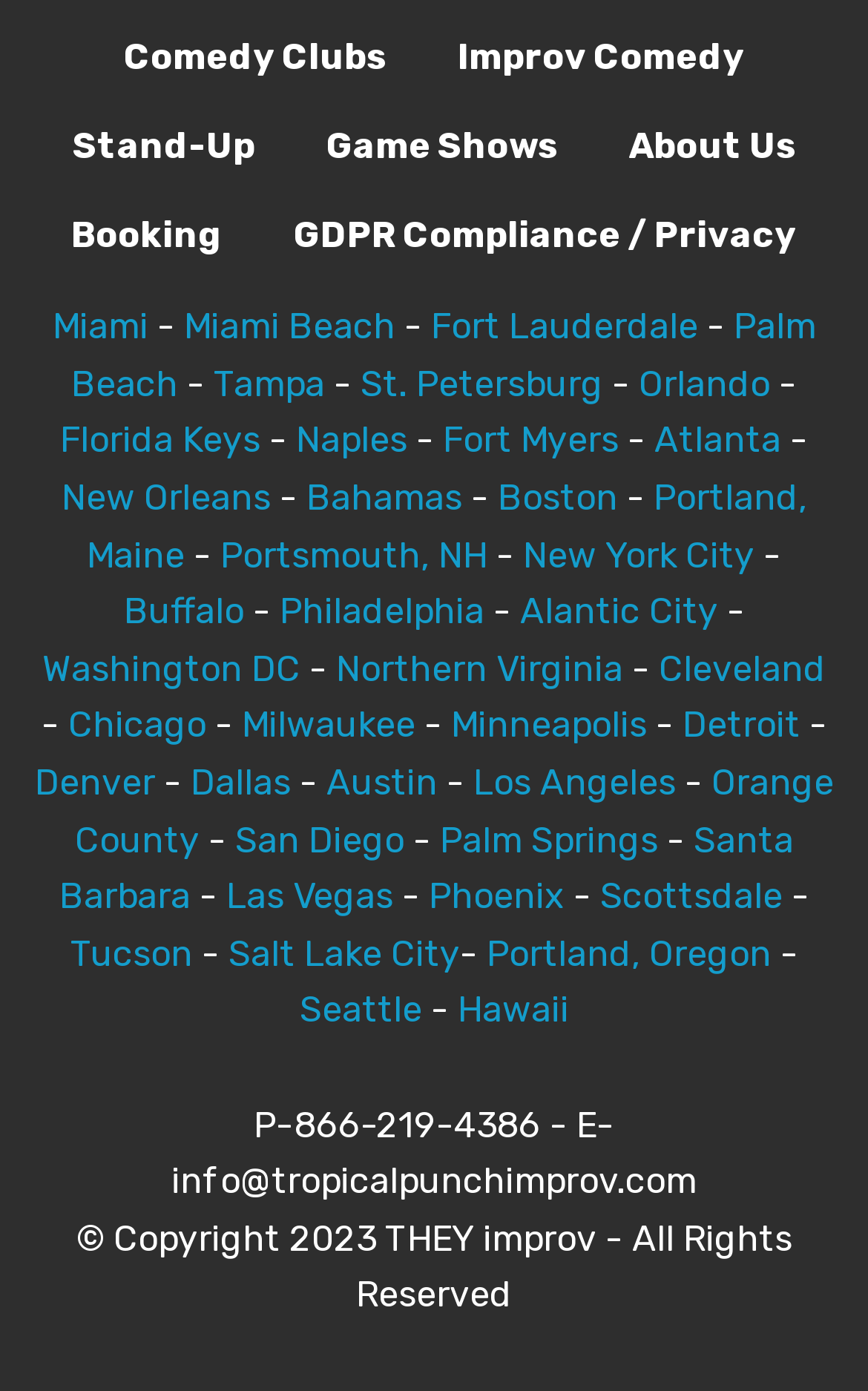In which cities are comedy services available?
Please use the image to provide an in-depth answer to the question.

The webpage provides links to various cities, such as Miami, New York City, Los Angeles, and Chicago, indicating that comedy services are available in multiple cities across the United States.